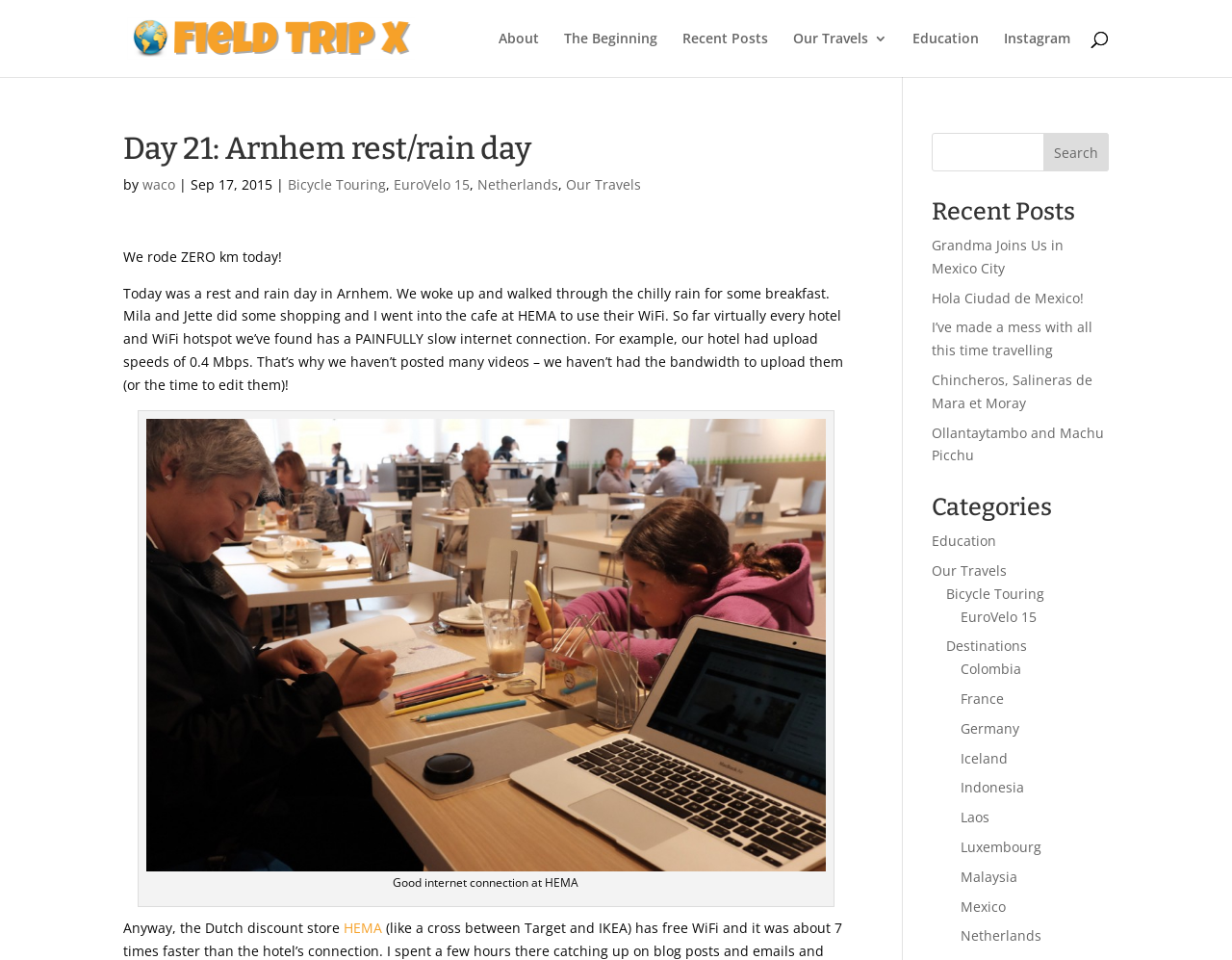Please identify the bounding box coordinates of the element's region that needs to be clicked to fulfill the following instruction: "View recent posts". The bounding box coordinates should consist of four float numbers between 0 and 1, i.e., [left, top, right, bottom].

[0.756, 0.209, 0.9, 0.244]